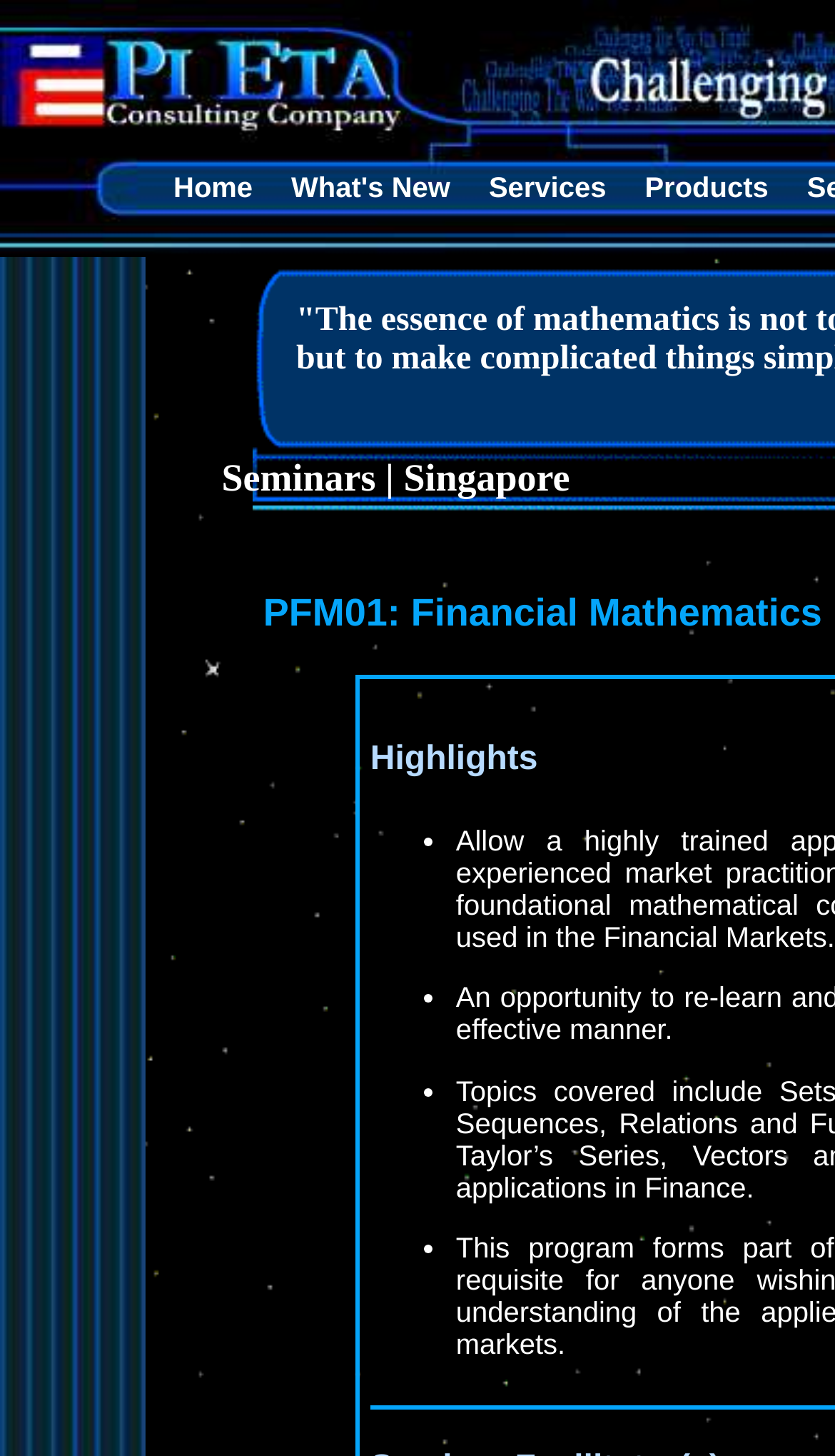Please specify the bounding box coordinates in the format (top-left x, top-left y, bottom-right x, bottom-right y), with values ranging from 0 to 1. Identify the bounding box for the UI component described as follows: Services

[0.578, 0.117, 0.764, 0.139]